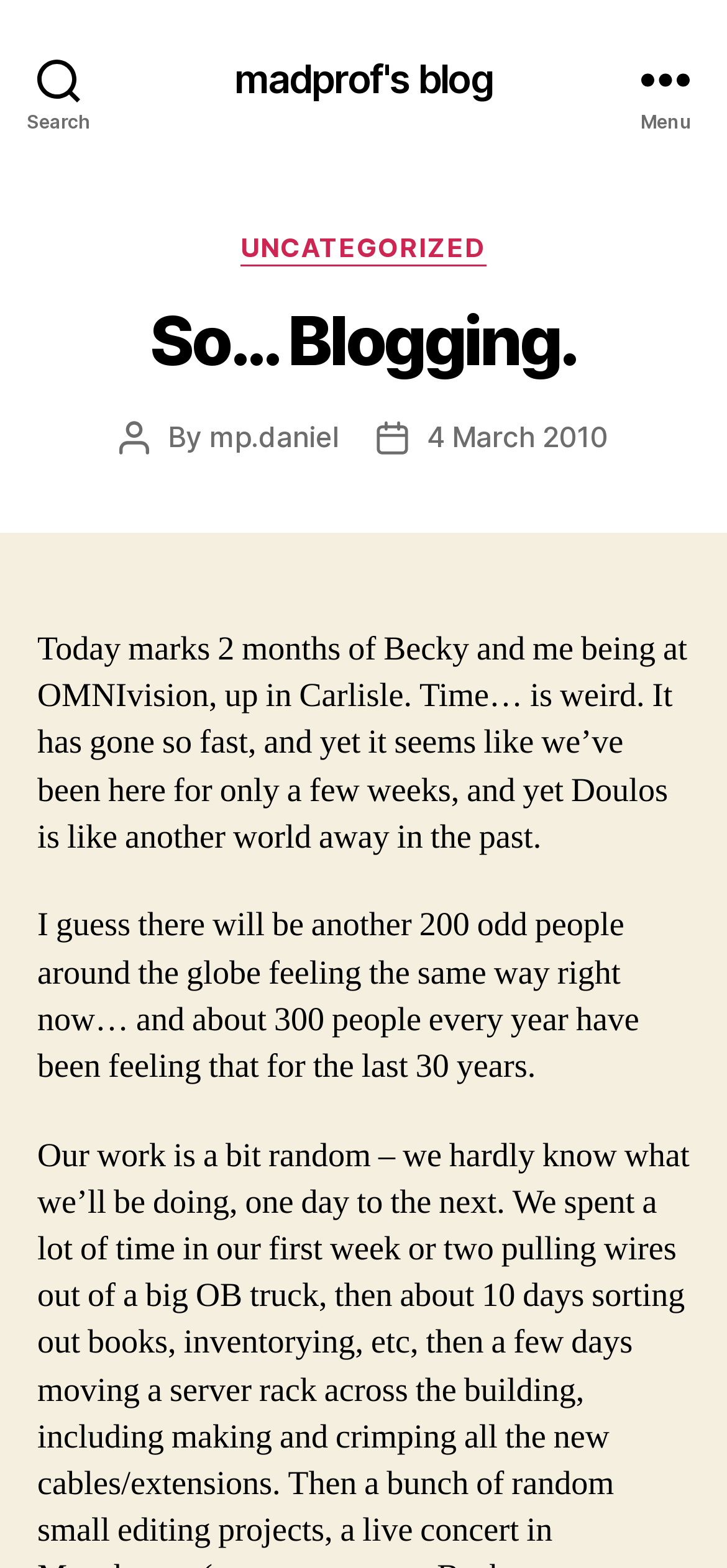Please study the image and answer the question comprehensively:
When was the post published?

The post date can be found in the section 'Post date' where it is written '4 March 2010'.